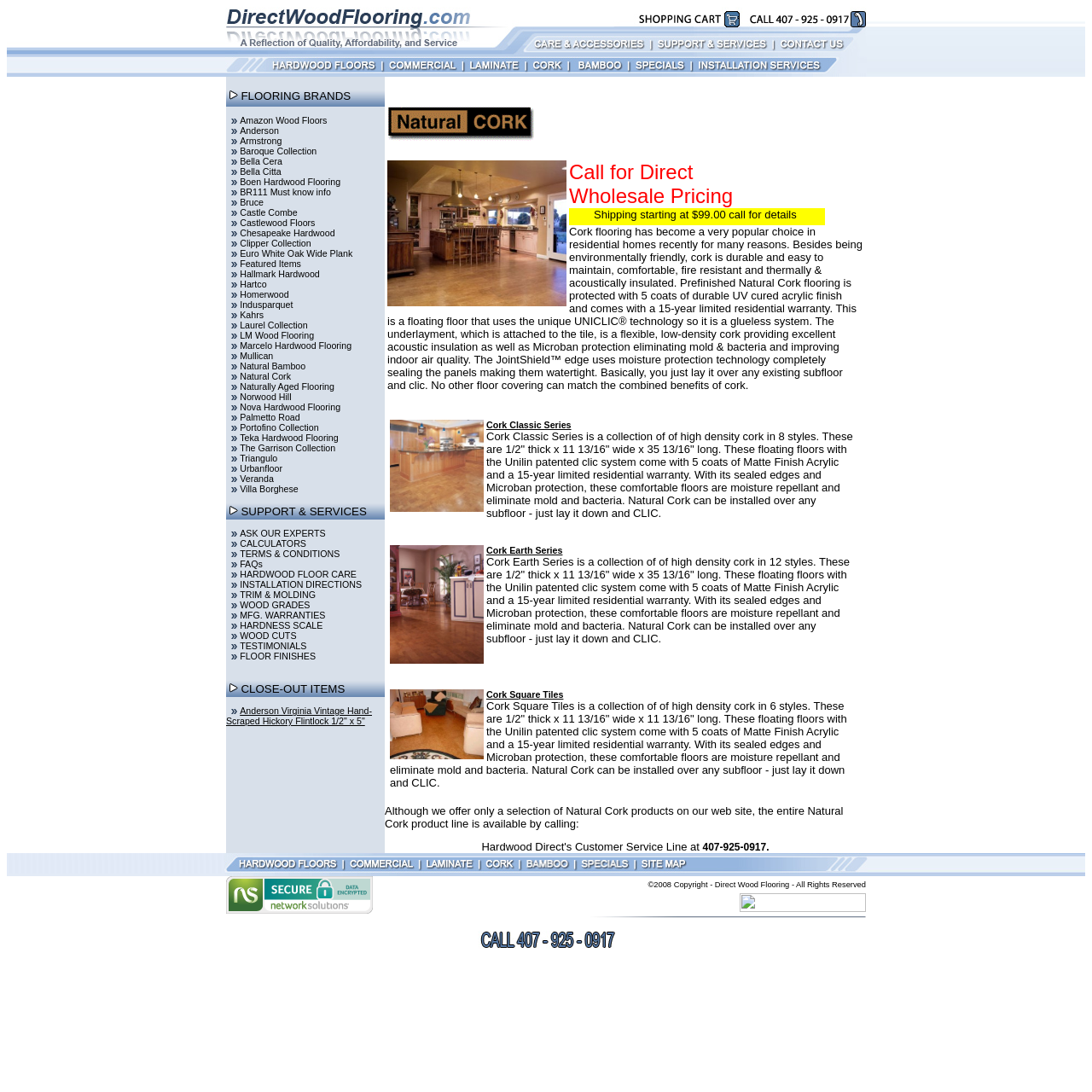Pinpoint the bounding box coordinates of the element to be clicked to execute the instruction: "Navigate to Home page".

None